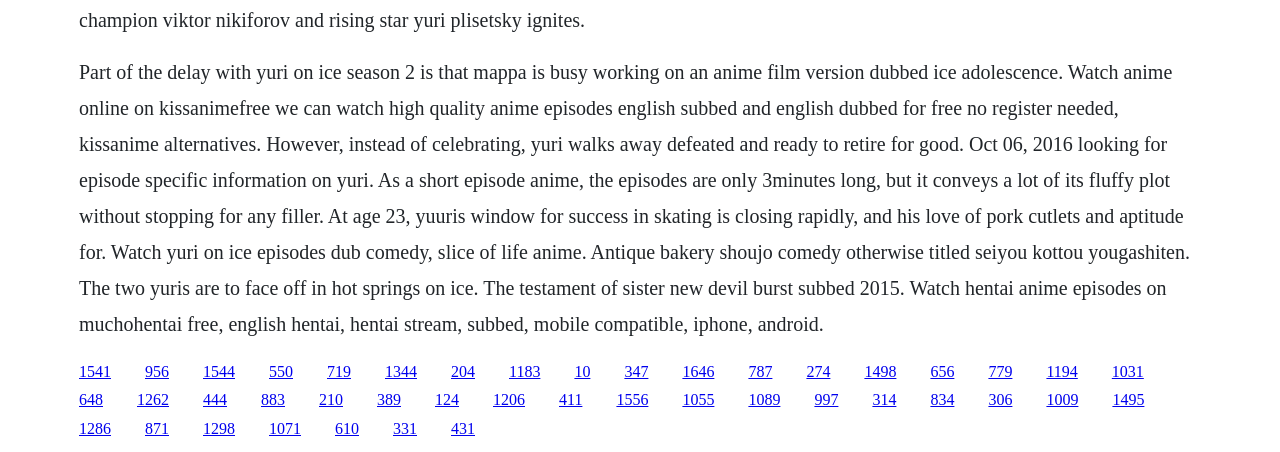How long are the episodes of the anime mentioned?
Based on the screenshot, provide a one-word or short-phrase response.

3 minutes